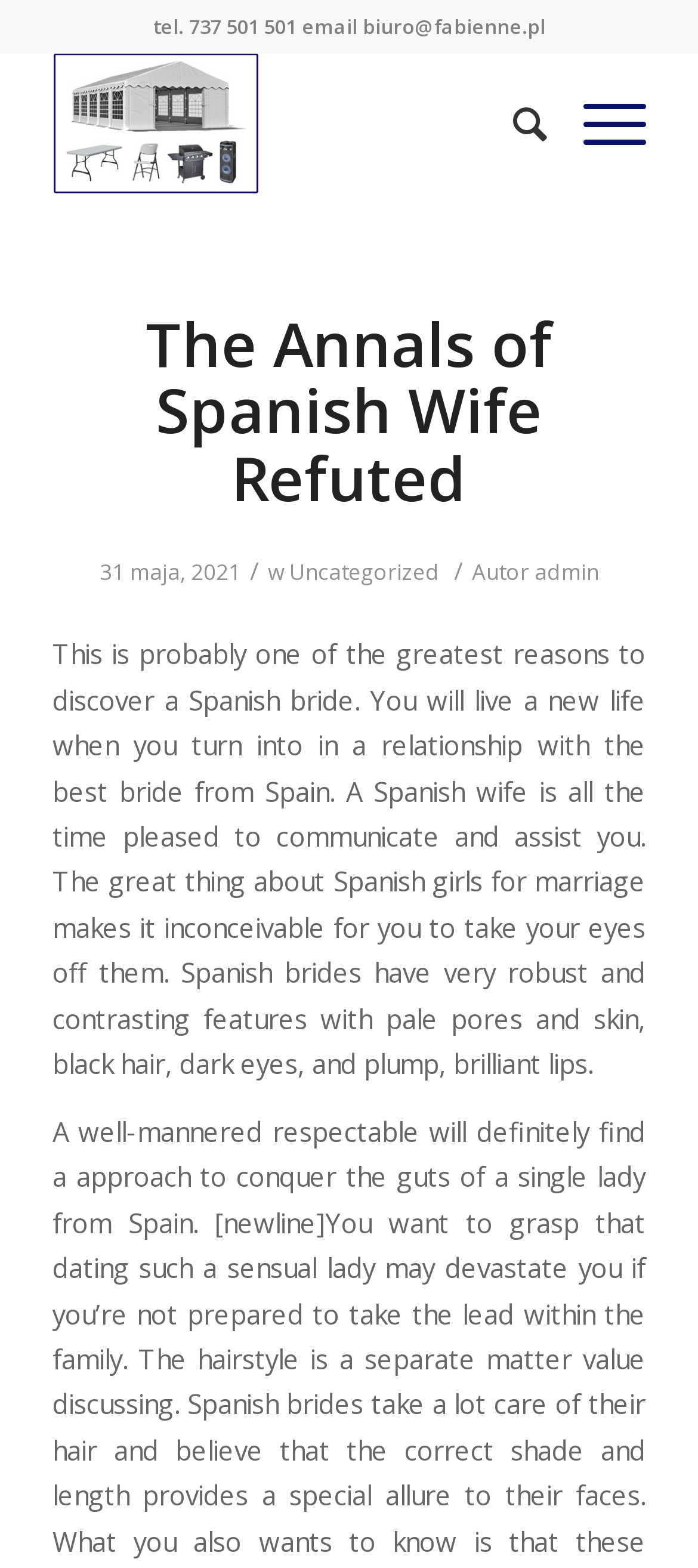What is the phone number?
Using the image, respond with a single word or phrase.

737 501 501